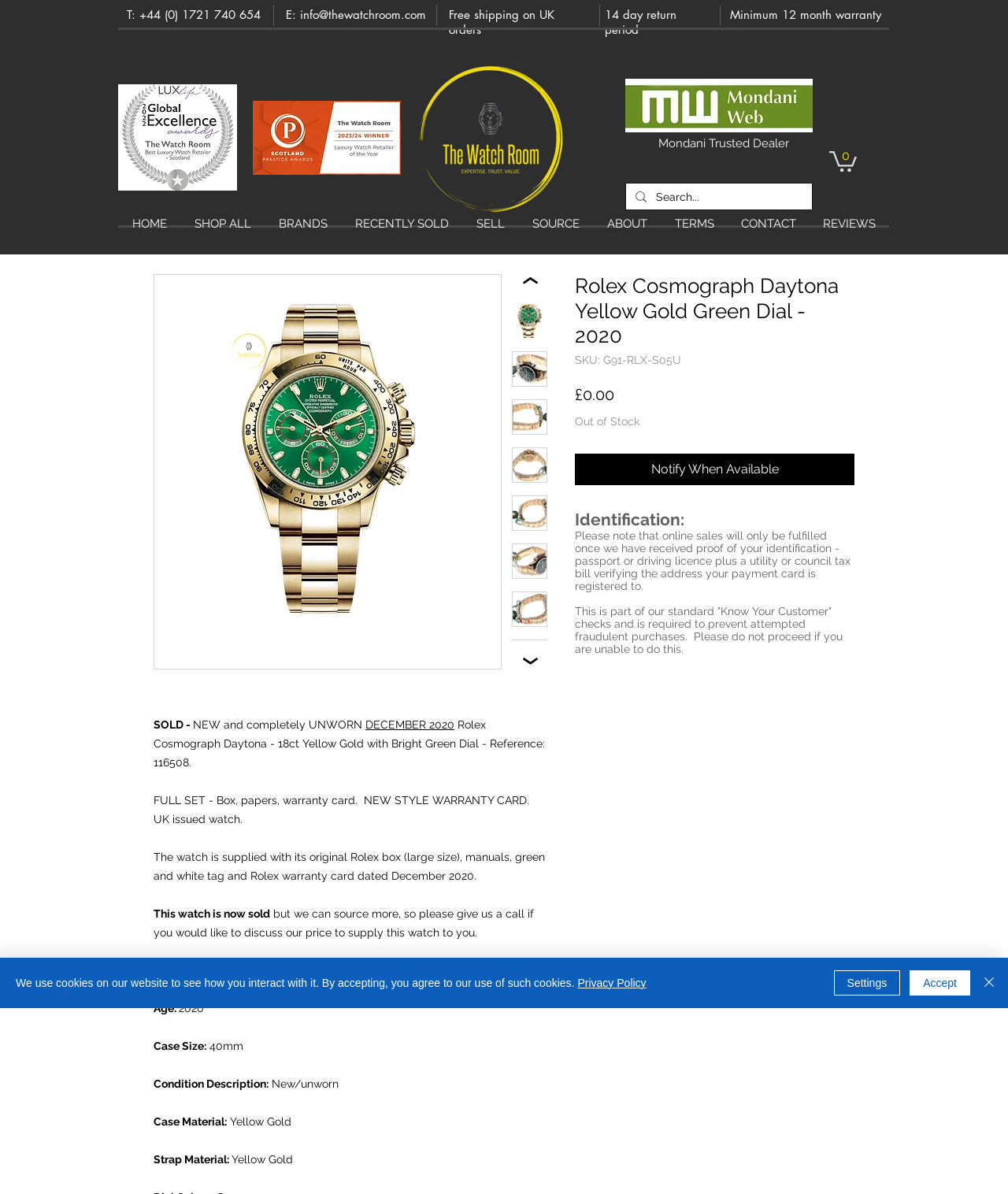Using floating point numbers between 0 and 1, provide the bounding box coordinates in the format (top-left x, top-left y, bottom-right x, bottom-right y). Locate the UI element described here: Privacy Policy

[0.573, 0.818, 0.641, 0.828]